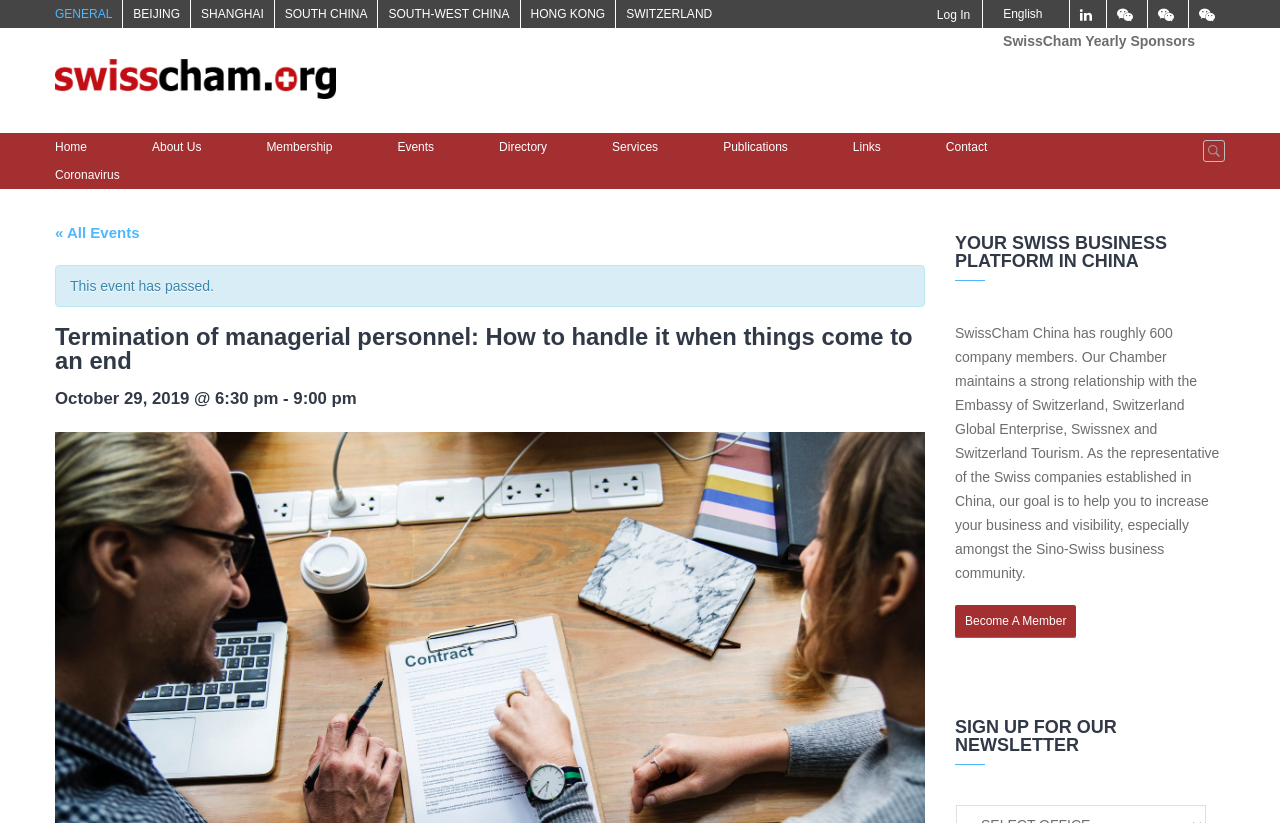Find the bounding box coordinates for the area that must be clicked to perform this action: "Log in to the system".

[0.724, 0.007, 0.766, 0.029]